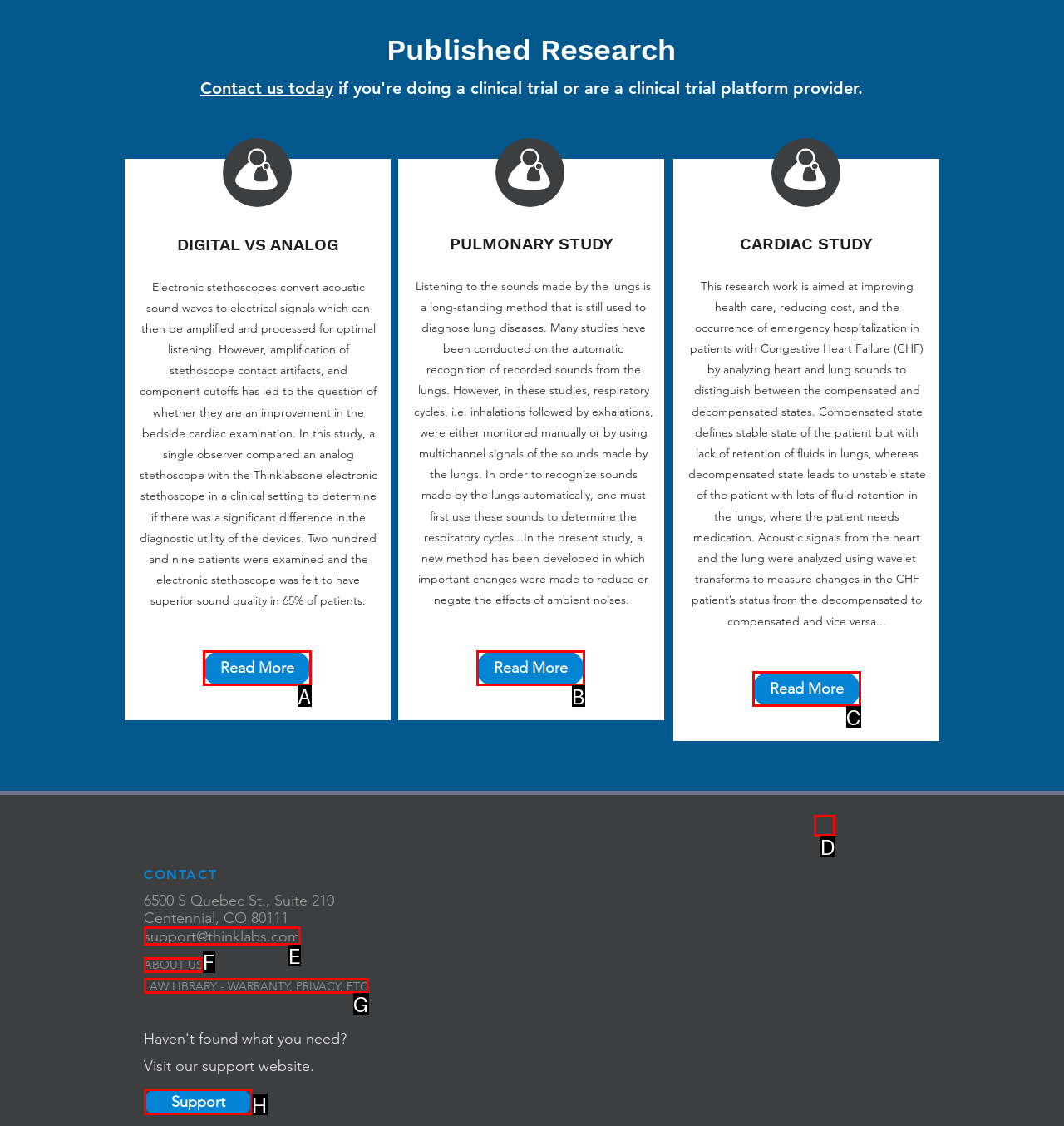From the given options, choose the HTML element that aligns with the description: MORE FROM AUTHOR. Respond with the letter of the selected element.

None